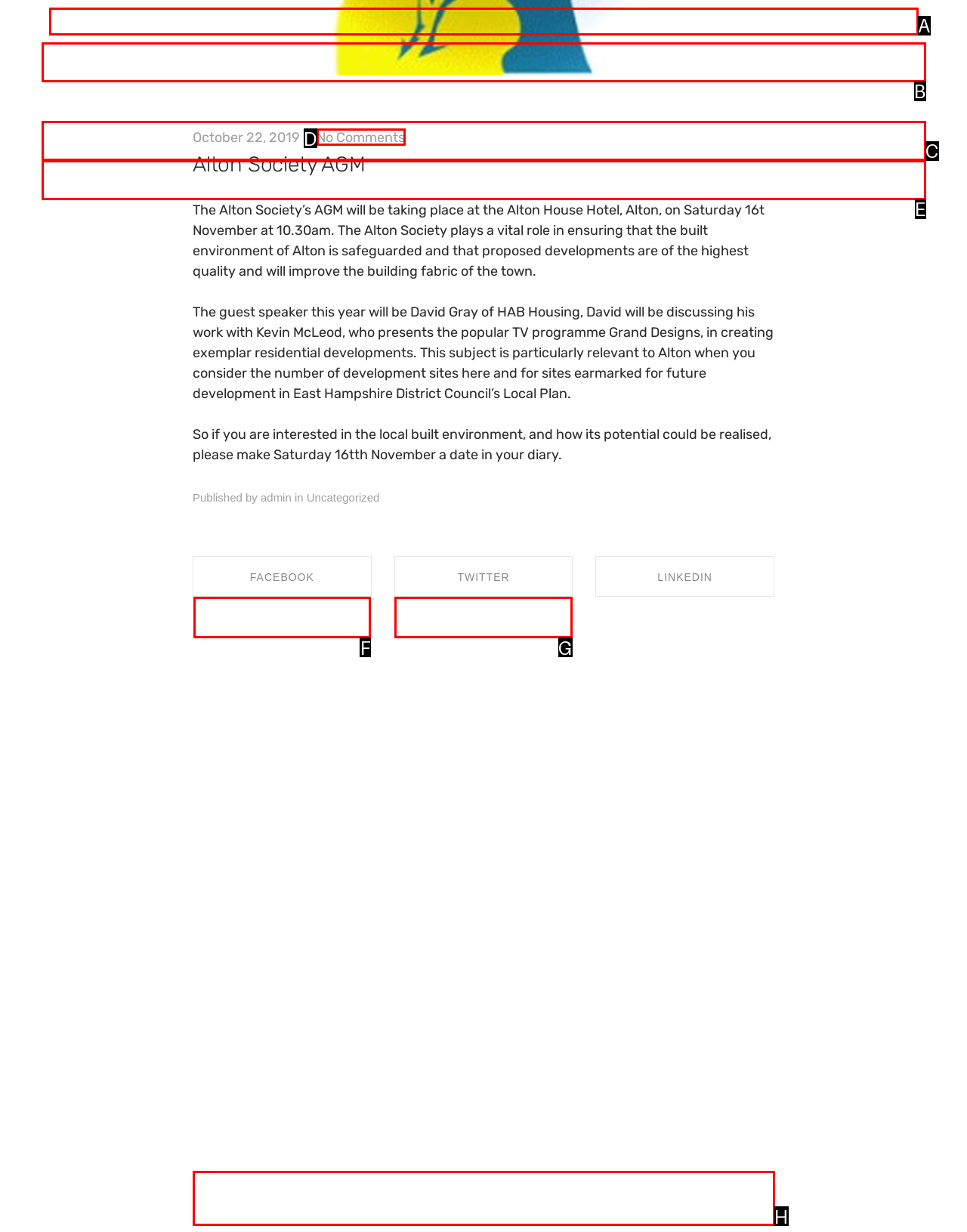Given the description: name="author" placeholder="Author*", select the HTML element that best matches it. Reply with the letter of your chosen option.

H